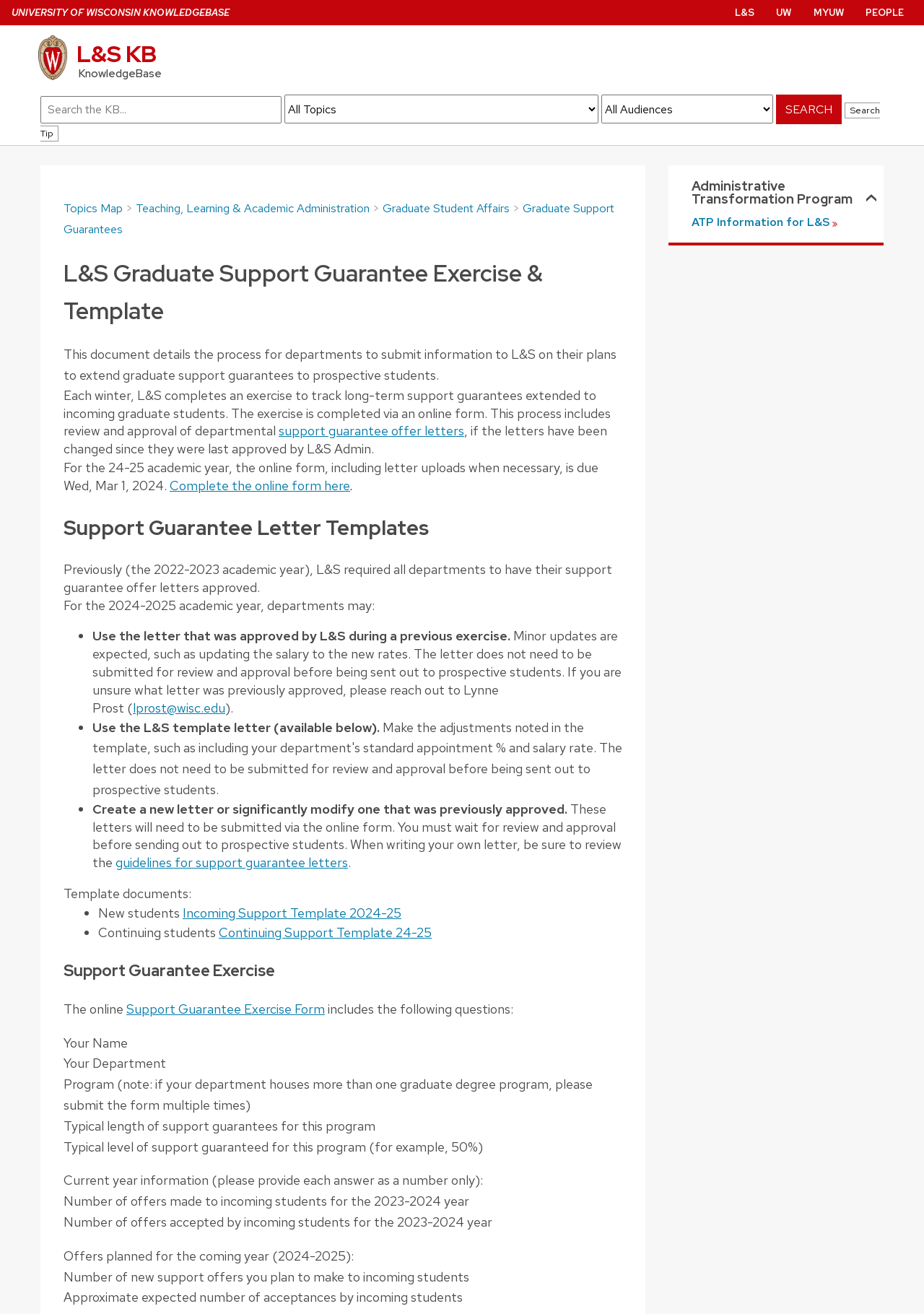What is the primary heading on this webpage?

L&S Graduate Support Guarantee Exercise & Template